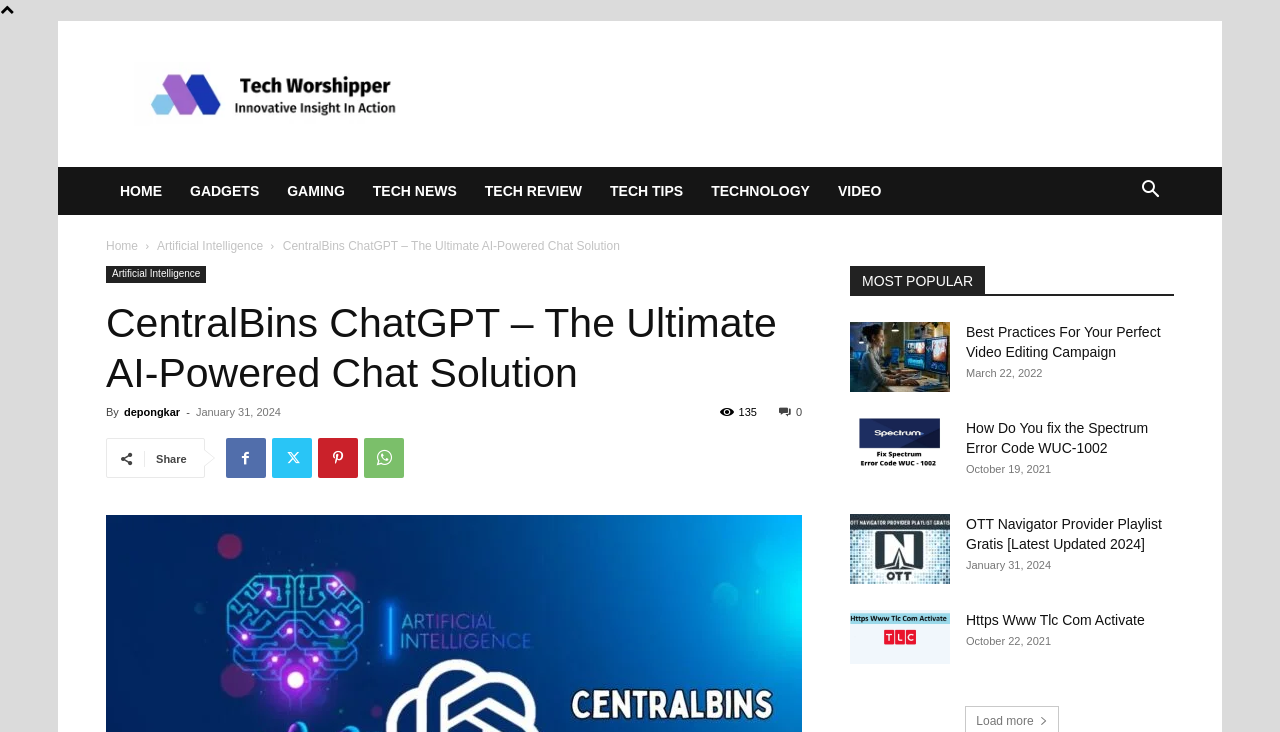Determine the bounding box coordinates for the clickable element to execute this instruction: "Share the page". Provide the coordinates as four float numbers between 0 and 1, i.e., [left, top, right, bottom].

[0.122, 0.619, 0.146, 0.635]